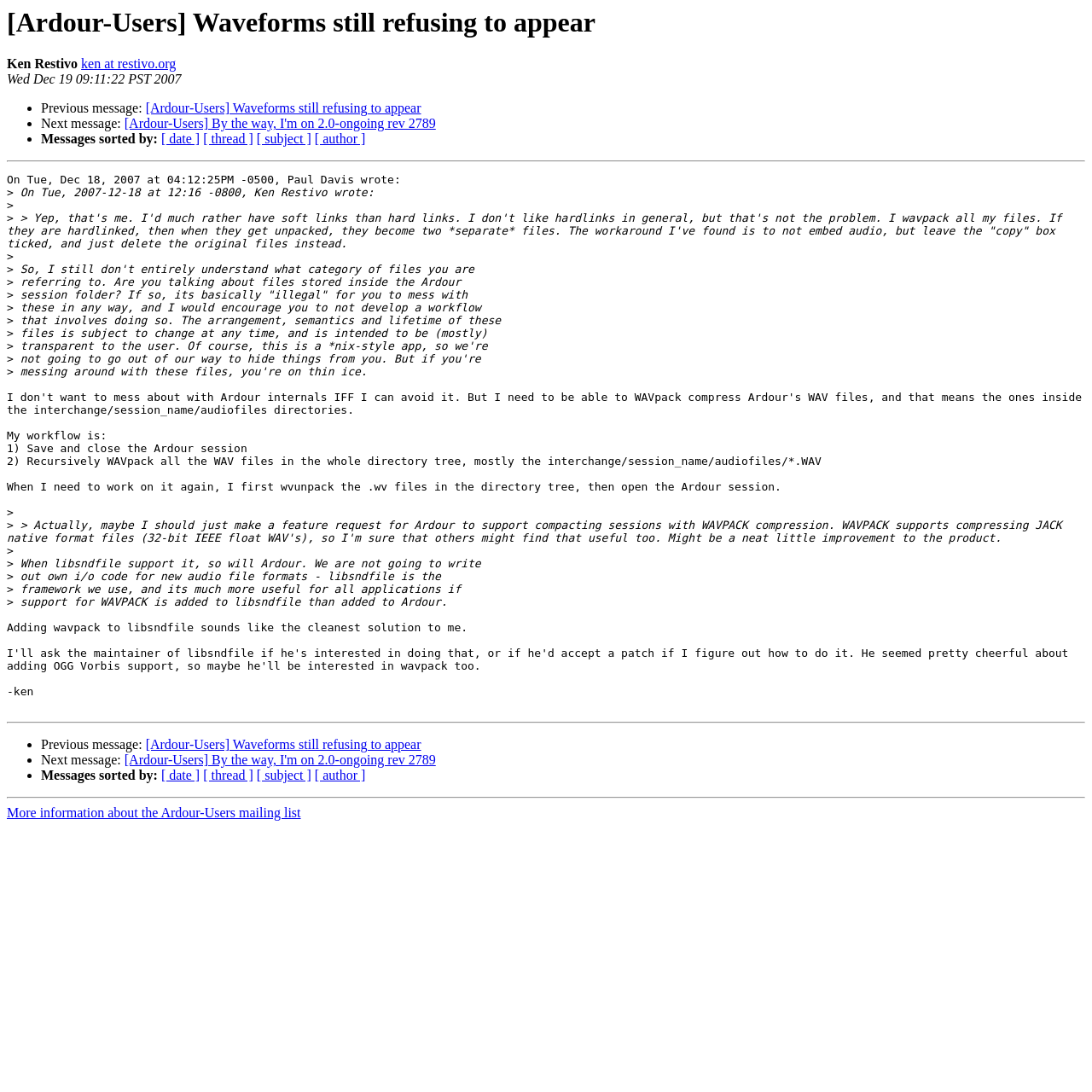Can you show the bounding box coordinates of the region to click on to complete the task described in the instruction: "Sort messages by date"?

[0.148, 0.121, 0.183, 0.134]